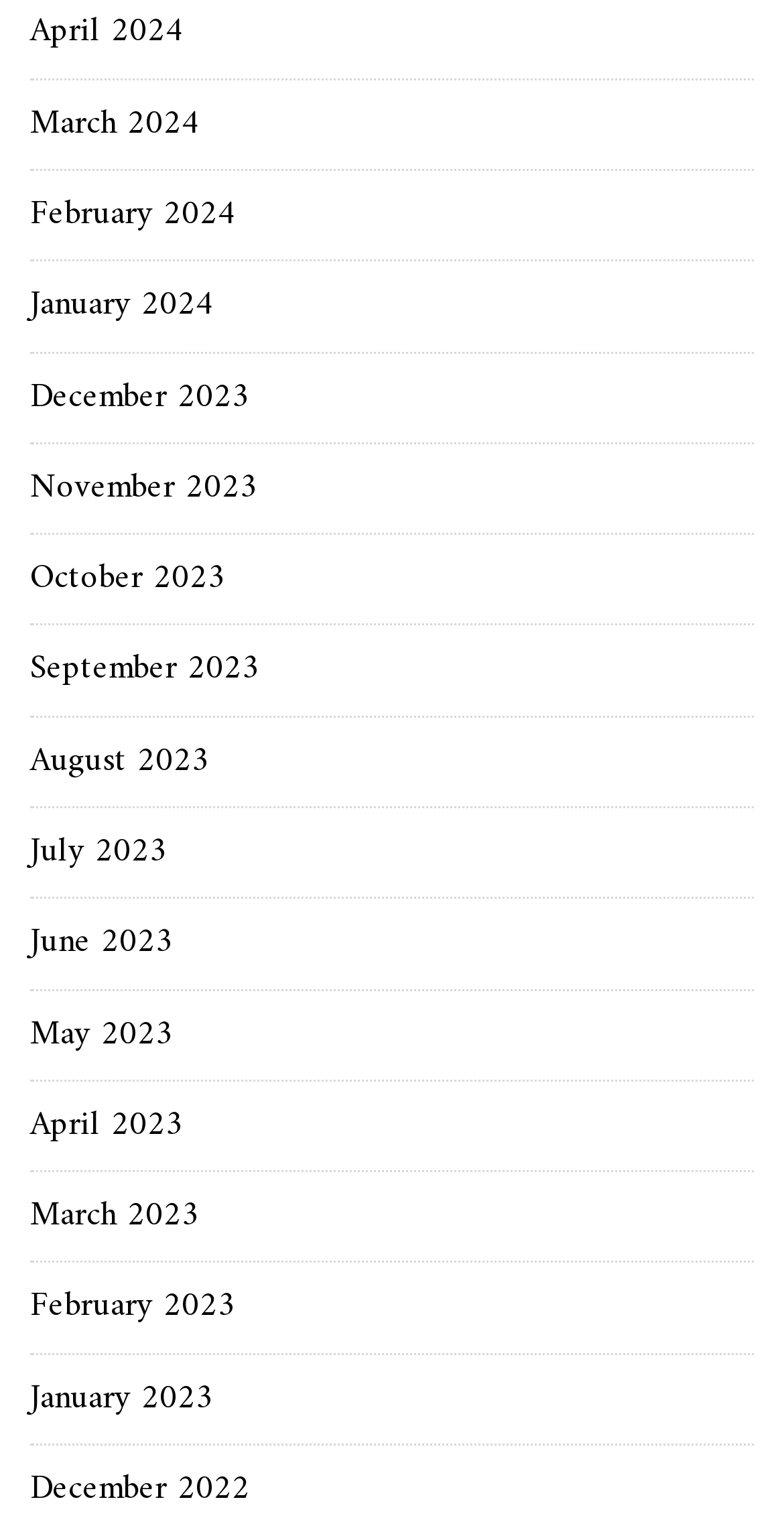Identify the bounding box coordinates for the element that needs to be clicked to fulfill this instruction: "view April 2024". Provide the coordinates in the format of four float numbers between 0 and 1: [left, top, right, bottom].

[0.038, 0.002, 0.233, 0.041]